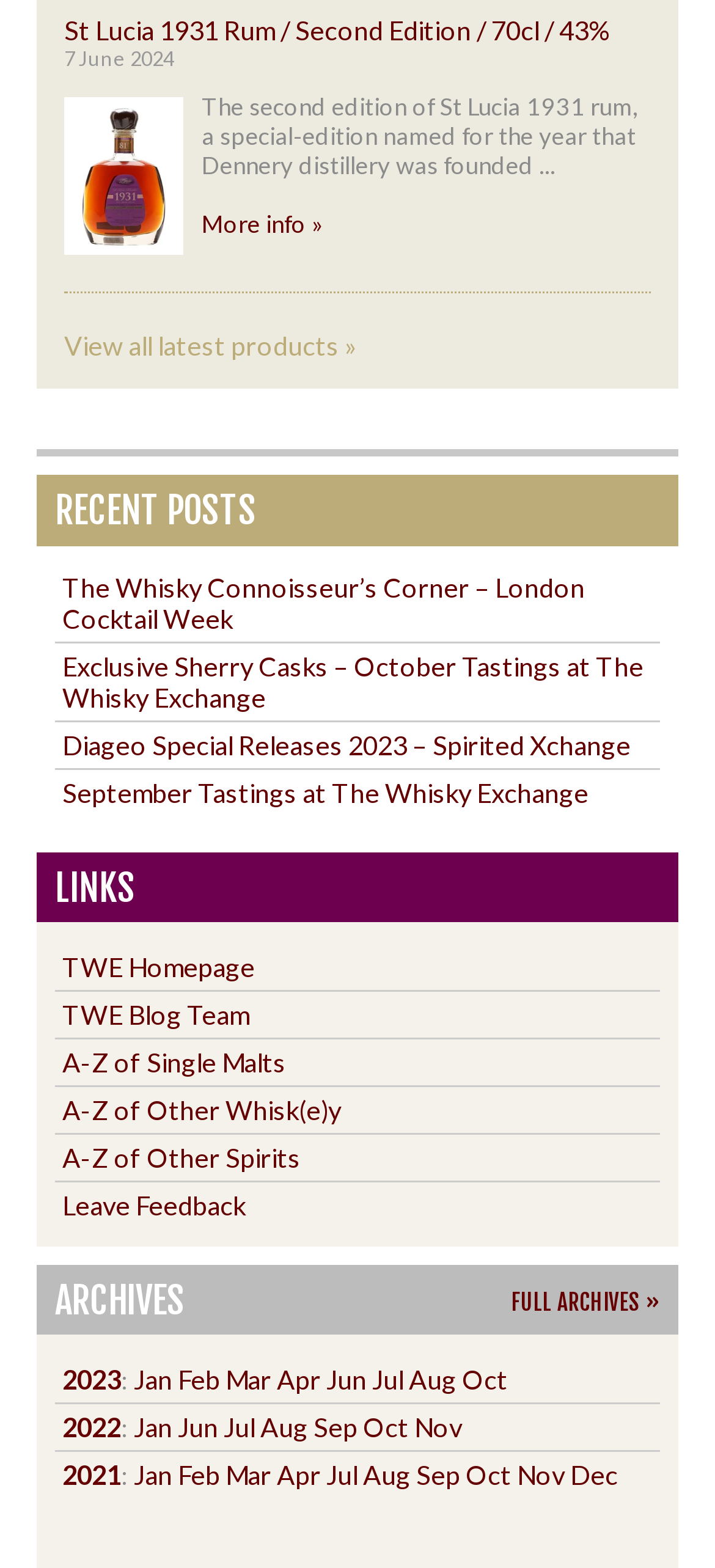Please provide a short answer using a single word or phrase for the question:
What is the category of the link 'A-Z of Single Malts'?

LINKS